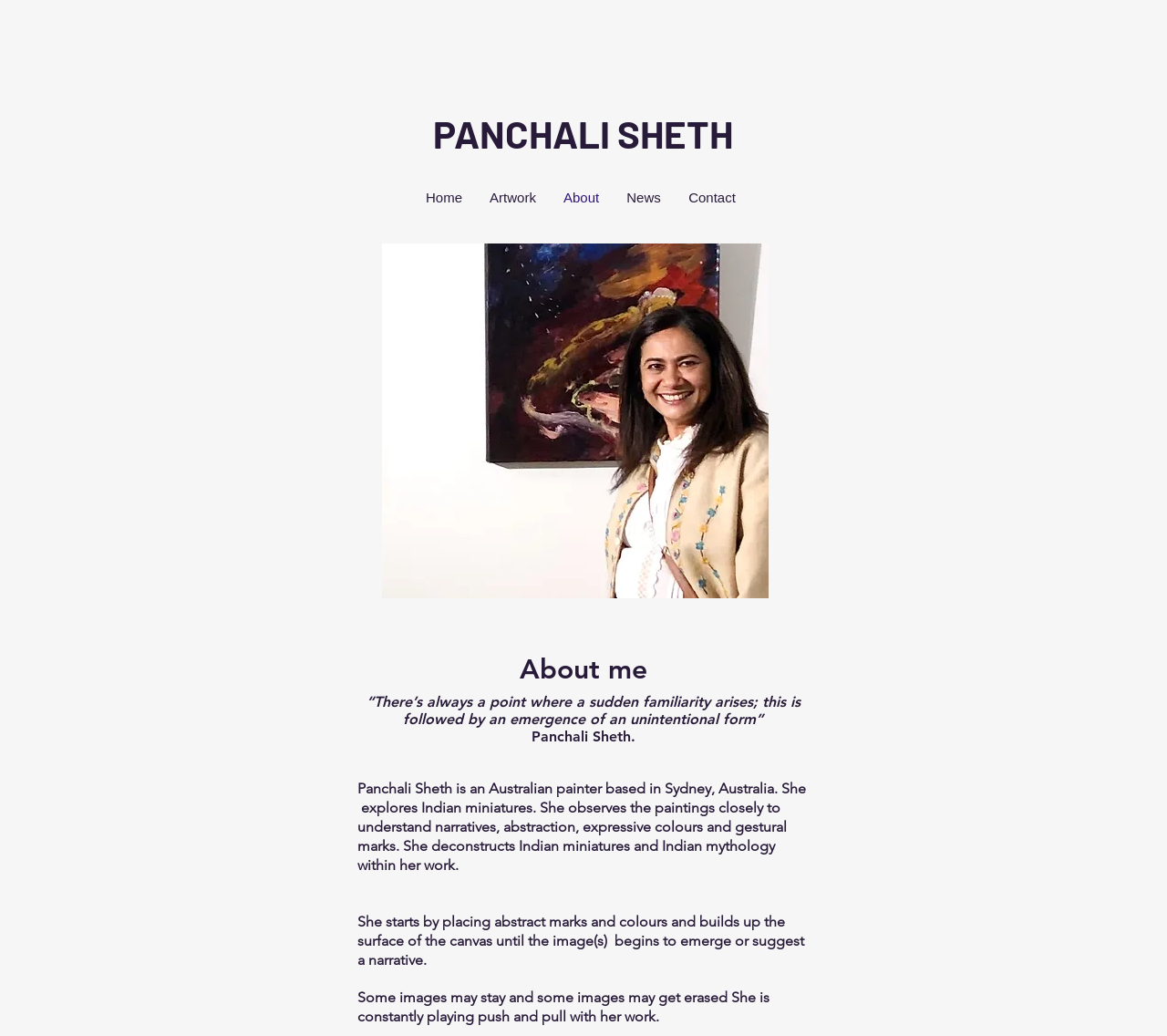Provide the bounding box coordinates of the UI element this sentence describes: "PANCHALI SHETH".

[0.371, 0.107, 0.628, 0.151]